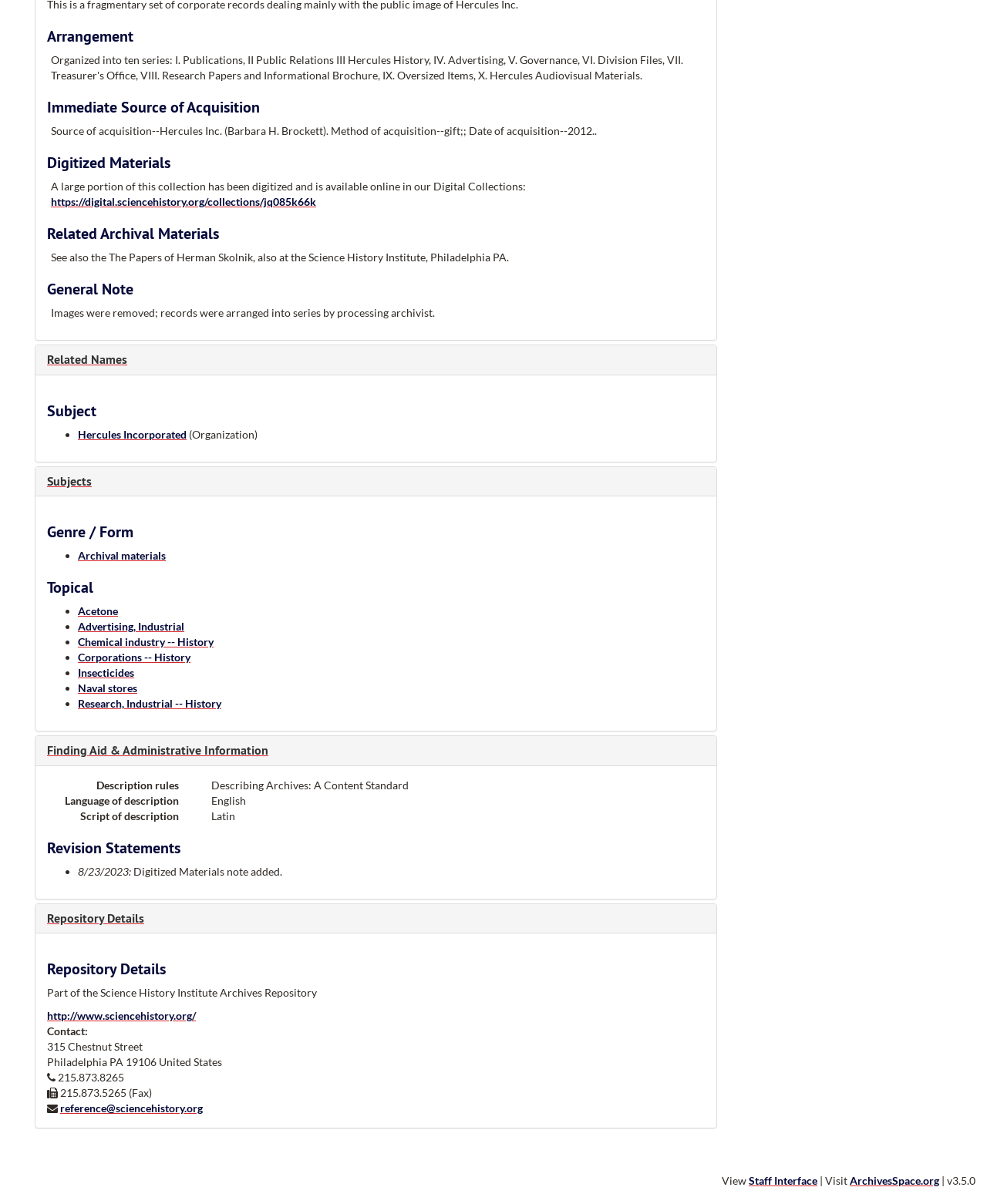Determine the bounding box coordinates of the element that should be clicked to execute the following command: "View digitized materials online".

[0.052, 0.162, 0.32, 0.173]